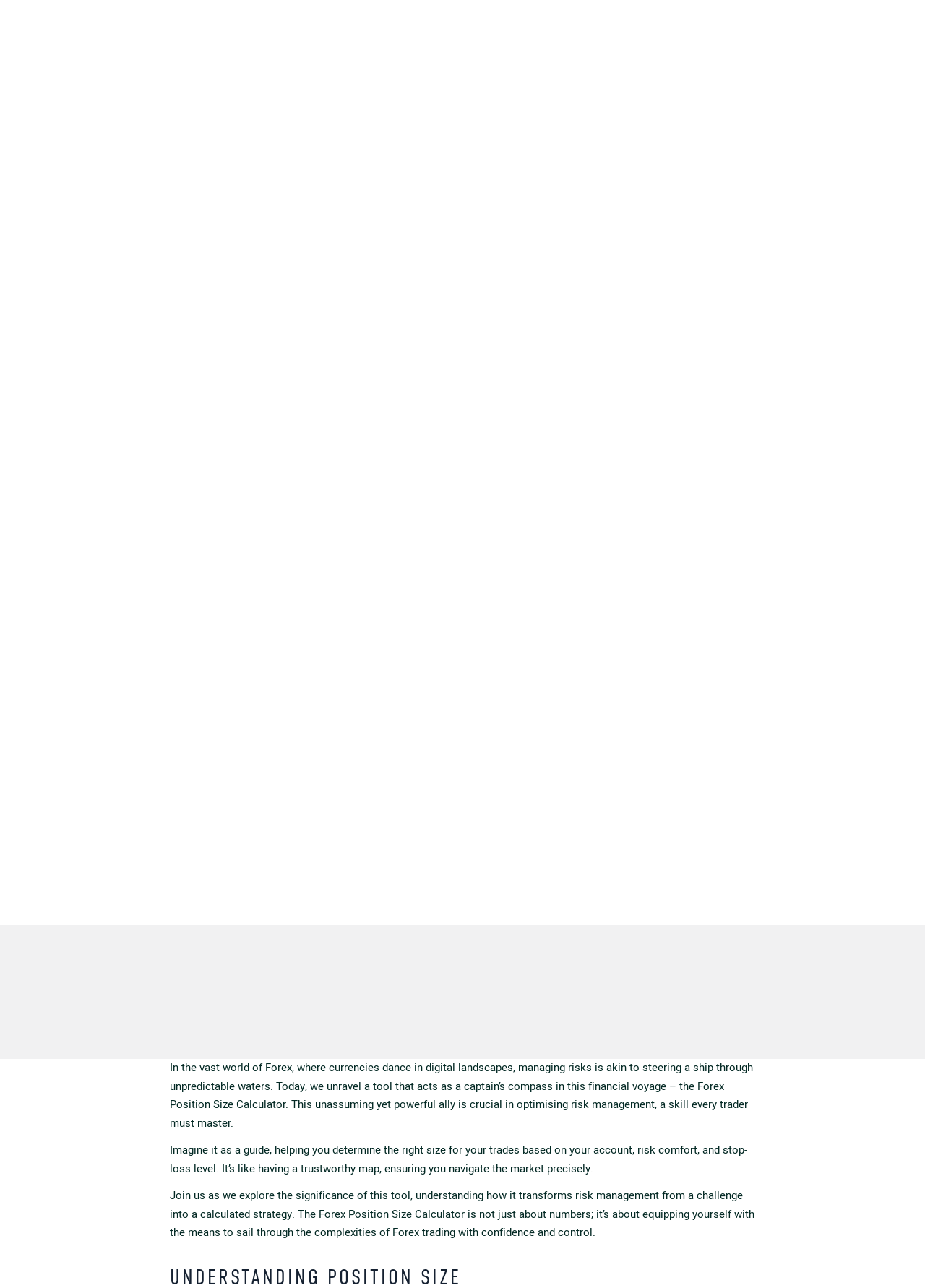What is the name of the tool that helps in optimising risk management in Forex trading?
Give a detailed explanation using the information visible in the image.

The webpage is about the Forex Position Size Calculator, which is a tool that helps in optimising risk management in Forex trading. The calculator is described as a captain's compass in the digital currency landscape, indicating its importance in navigating the unpredictable waters of Forex.